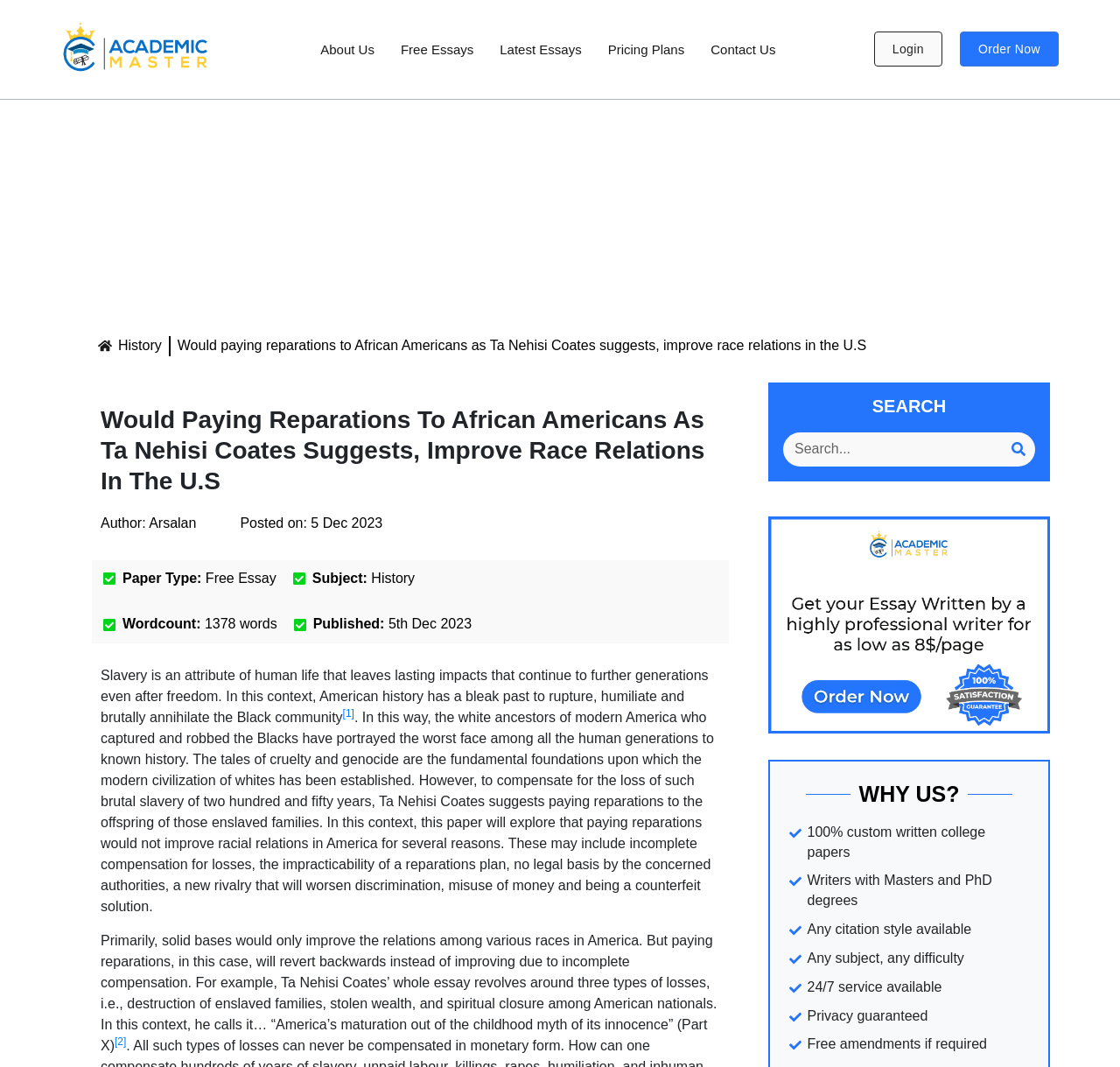Please find the bounding box for the UI component described as follows: "Search".

[0.894, 0.405, 0.924, 0.437]